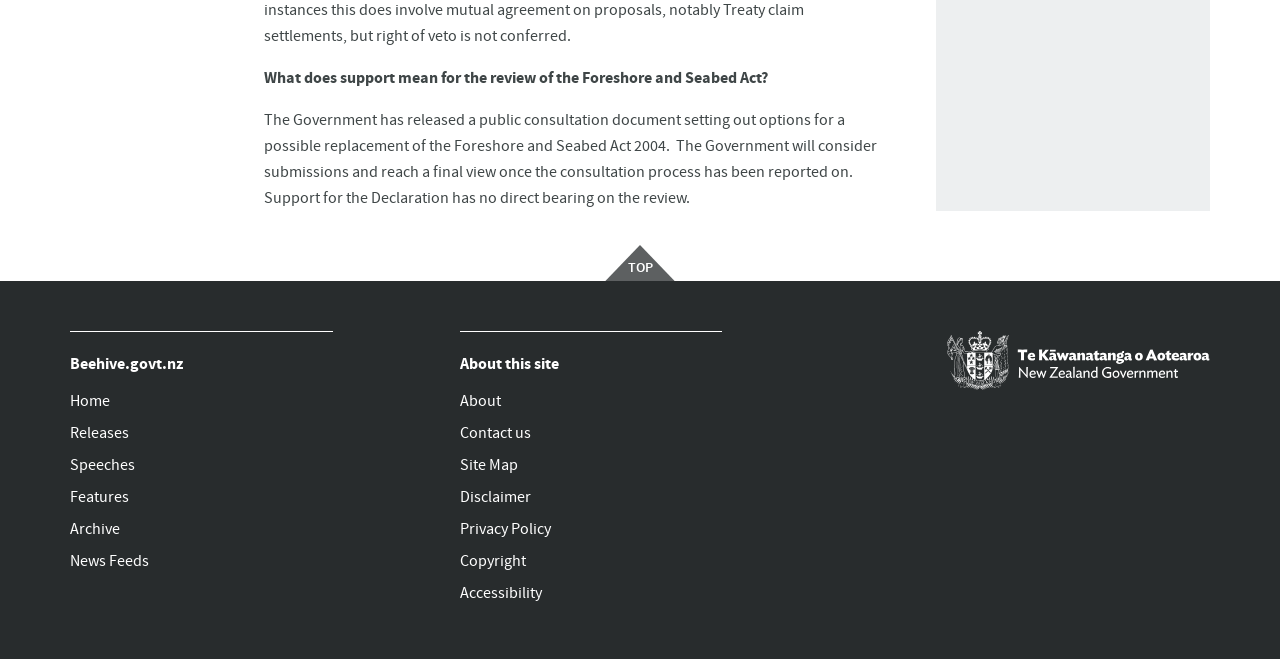How many main navigation sections are there?
Using the information from the image, answer the question thoroughly.

There are two main navigation sections: 'Beehive.govt.nz' and 'About this site', which are indicated by the two navigation elements with corresponding headings.